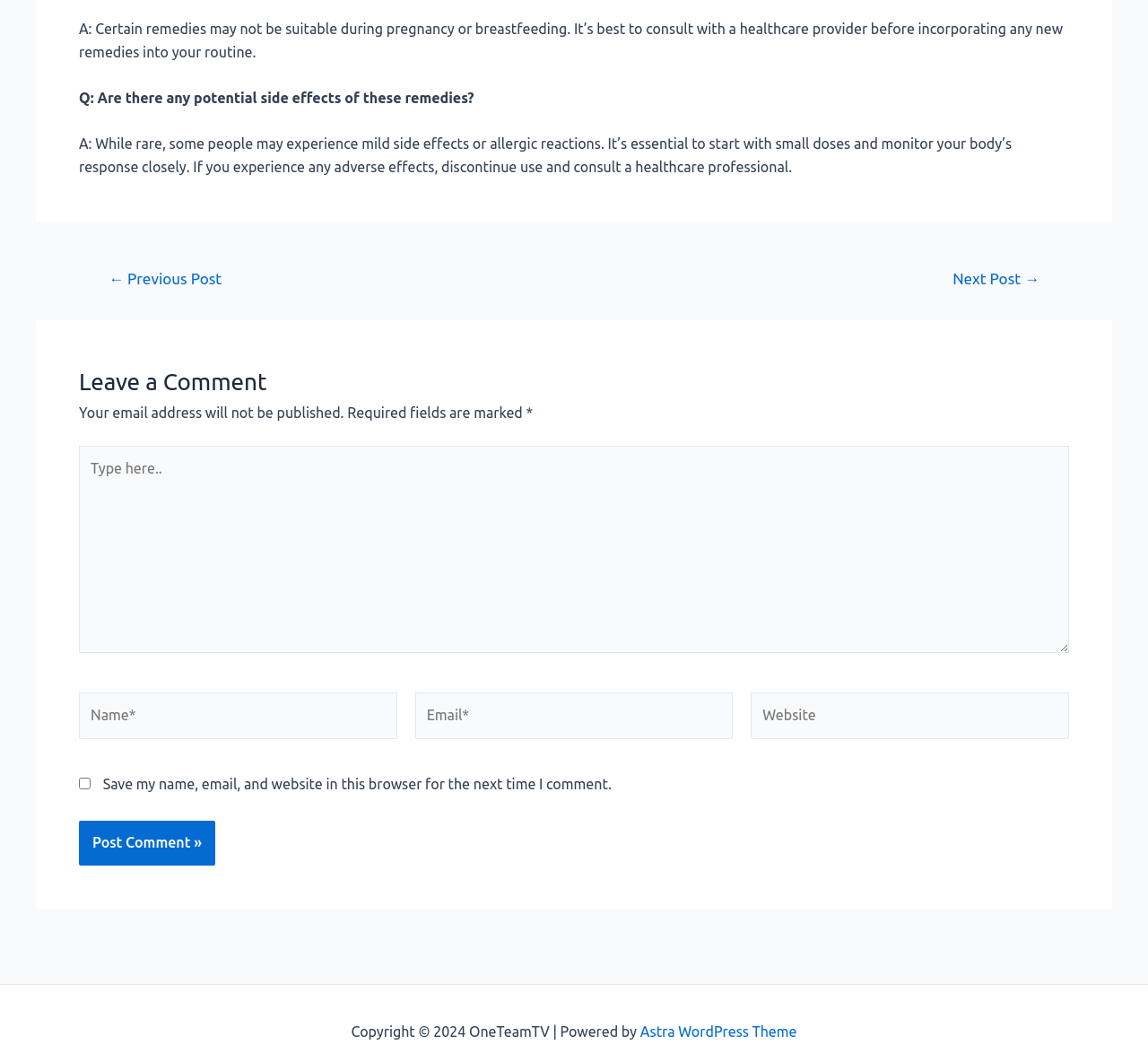Pinpoint the bounding box coordinates of the clickable element to carry out the following instruction: "Click the 'Astra WordPress Theme' link."

[0.558, 0.964, 0.694, 0.979]